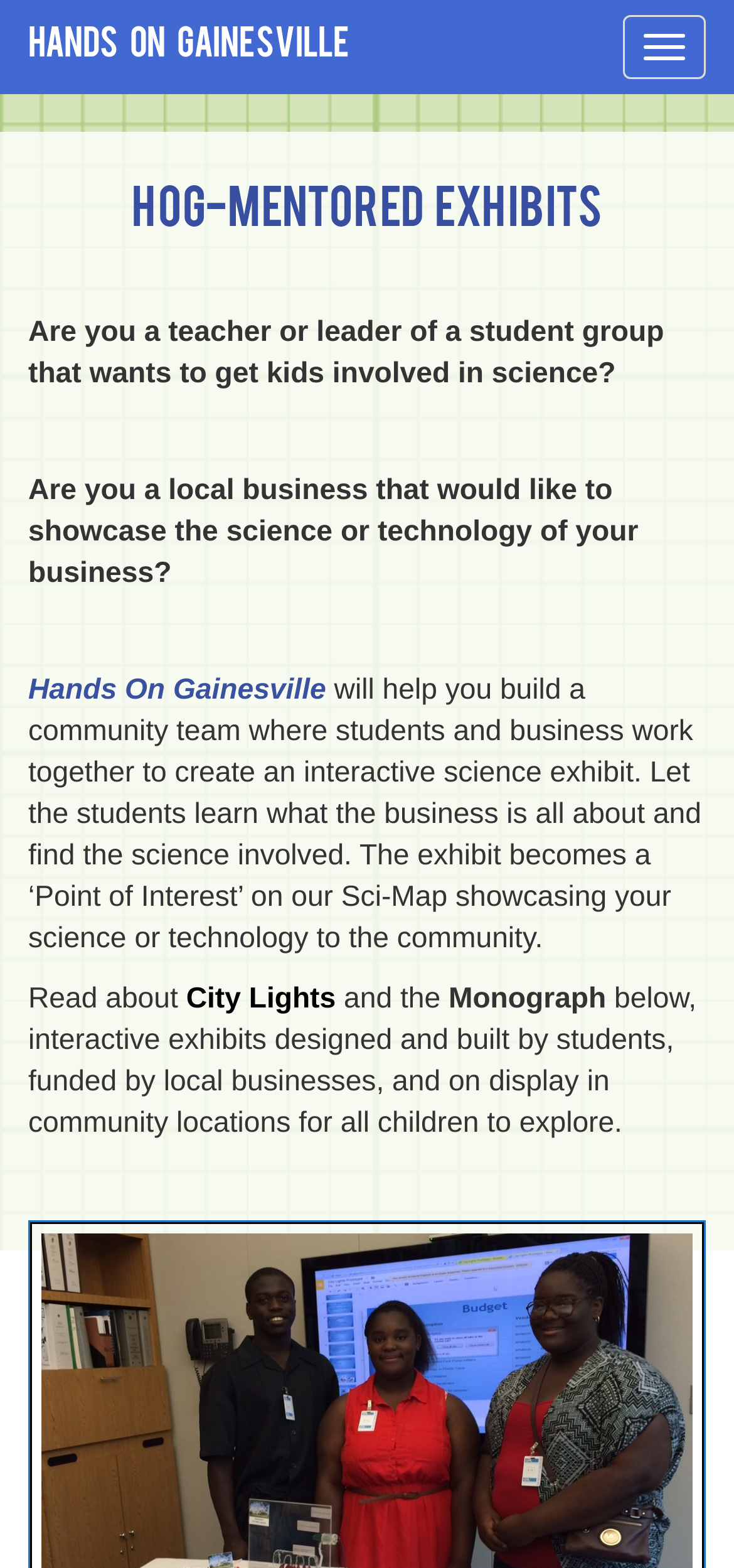Locate the bounding box of the UI element defined by this description: "Toggle navigation". The coordinates should be given as four float numbers between 0 and 1, formatted as [left, top, right, bottom].

[0.849, 0.01, 0.962, 0.05]